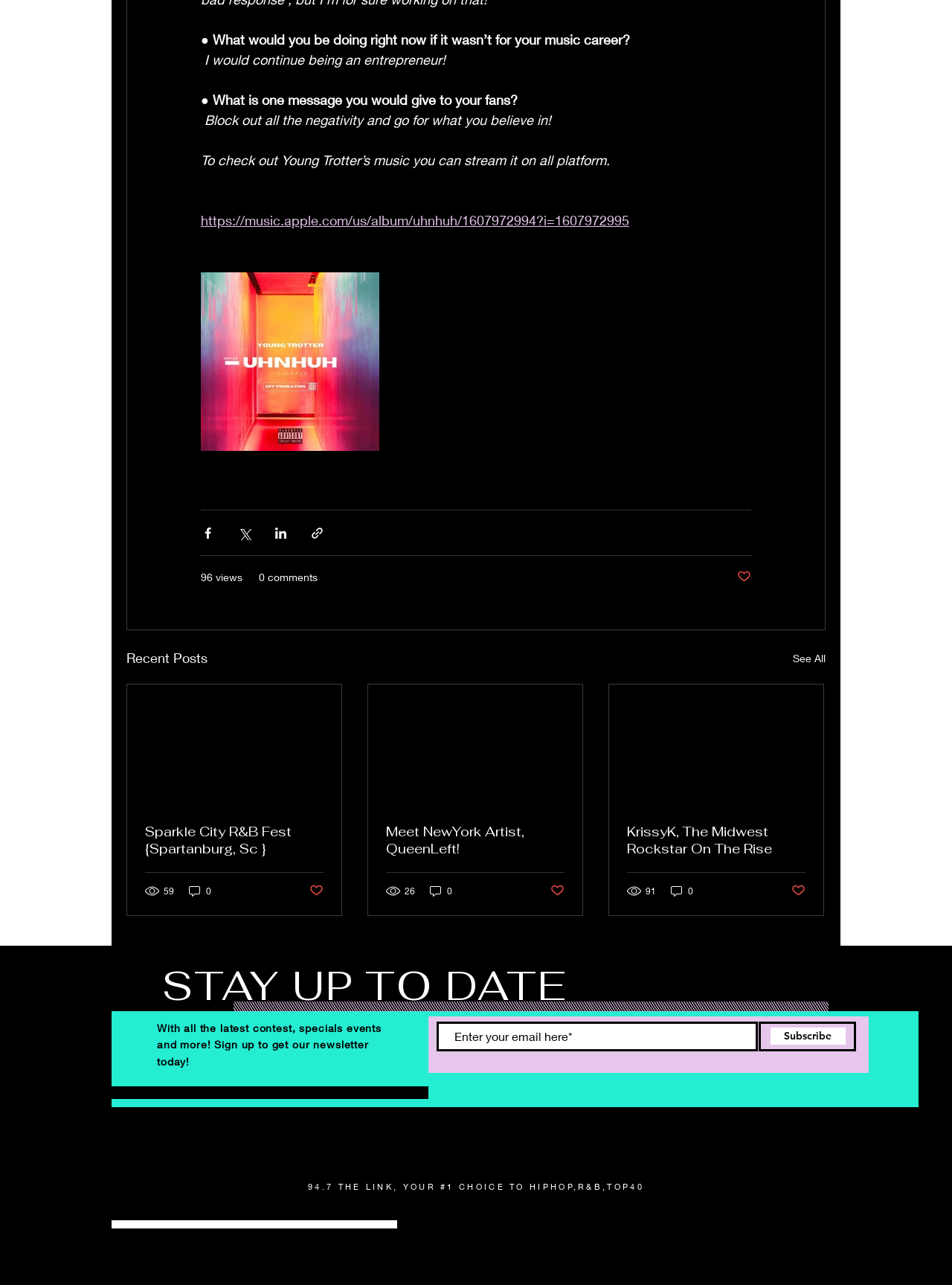Given the content of the image, can you provide a detailed answer to the question?
How can you stream Young Trotter's music?

The answer can be found in the StaticText element with the text 'To check out Young Trotter’s music you can stream it on all platform.' which indicates that his music is available on all streaming platforms.